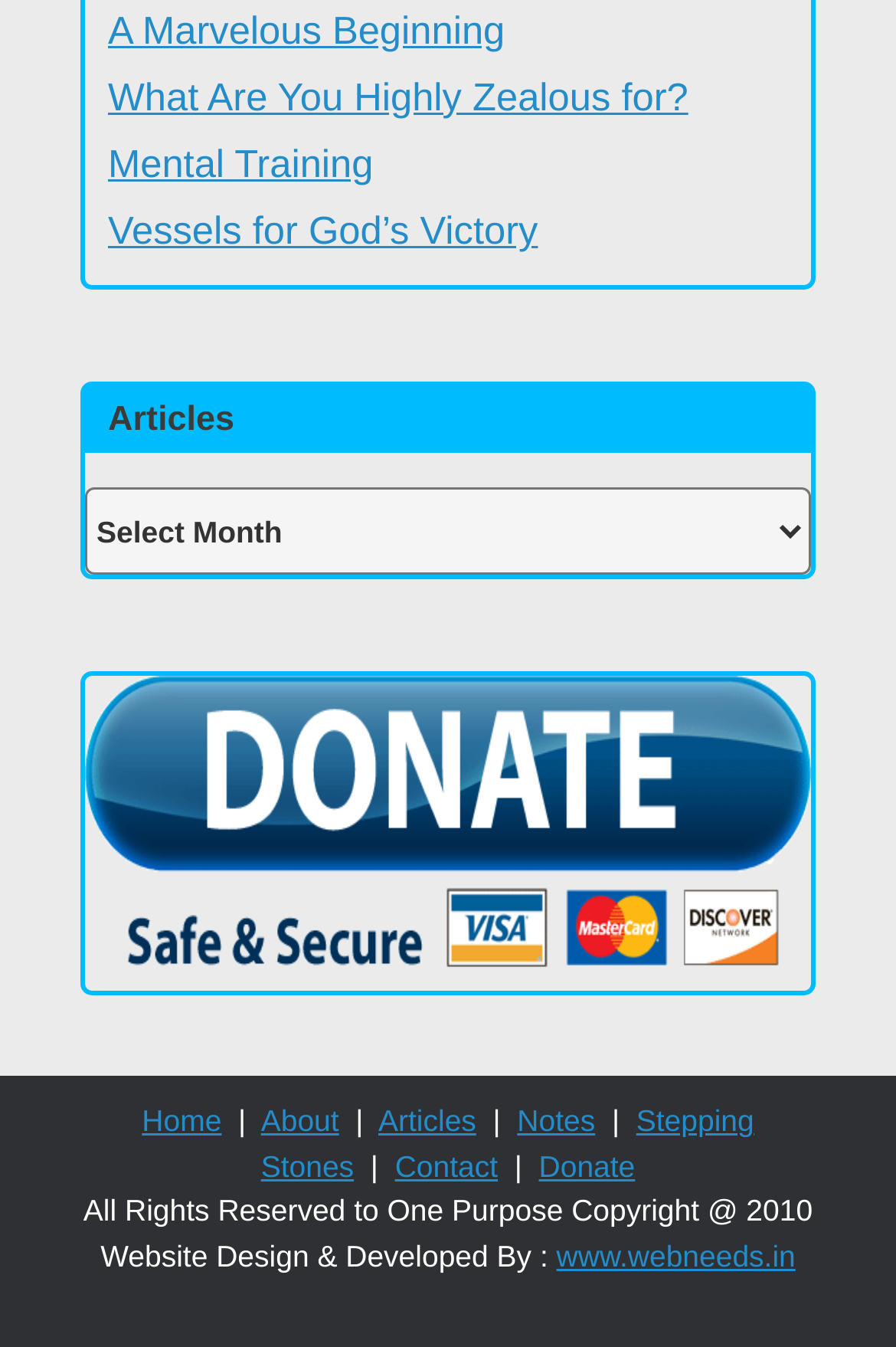Locate the bounding box of the UI element with the following description: "Stepping Stones".

[0.291, 0.82, 0.842, 0.878]